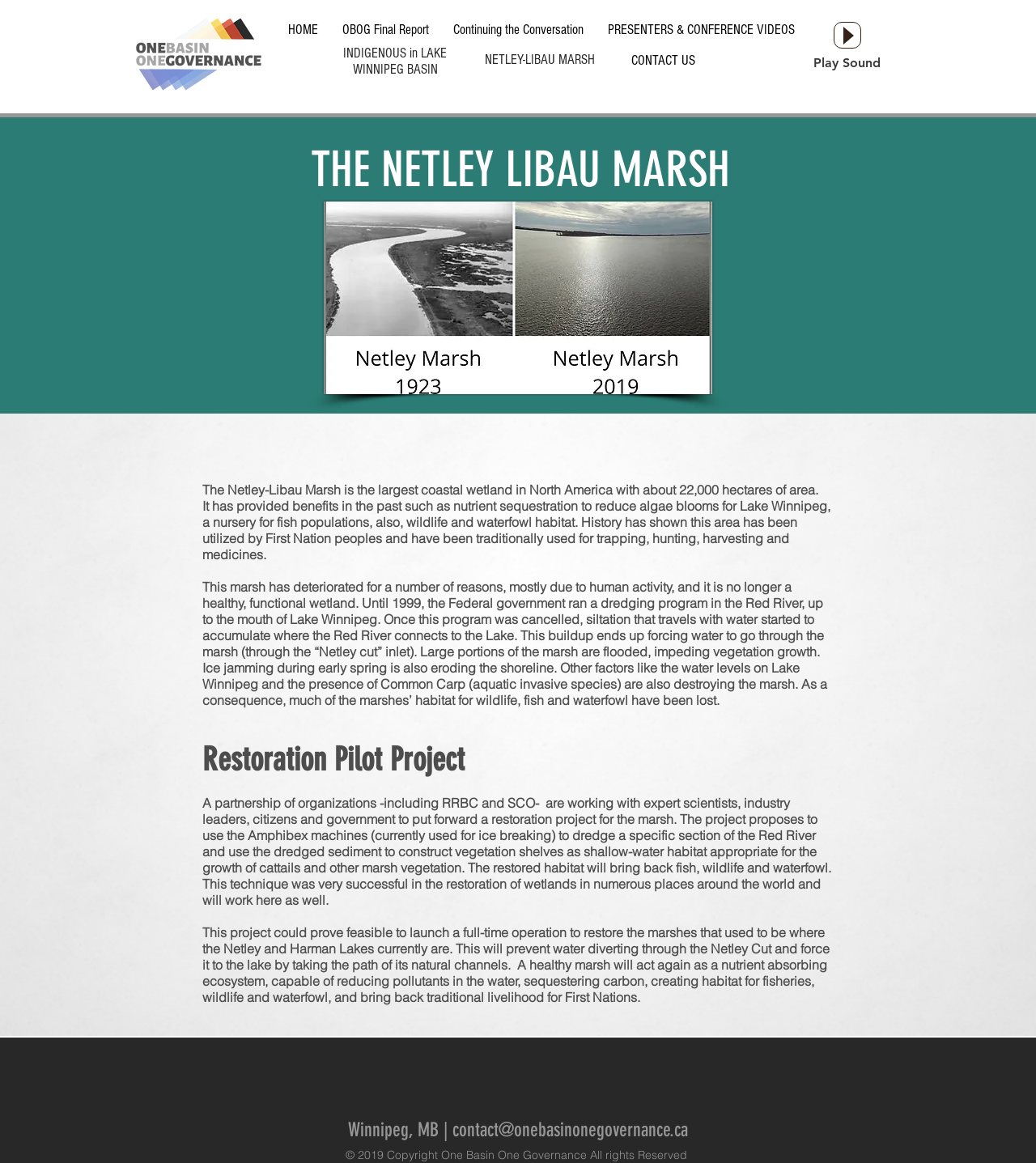Please identify the bounding box coordinates of the element on the webpage that should be clicked to follow this instruction: "Contact us". The bounding box coordinates should be given as four float numbers between 0 and 1, formatted as [left, top, right, bottom].

[0.609, 0.045, 0.671, 0.058]